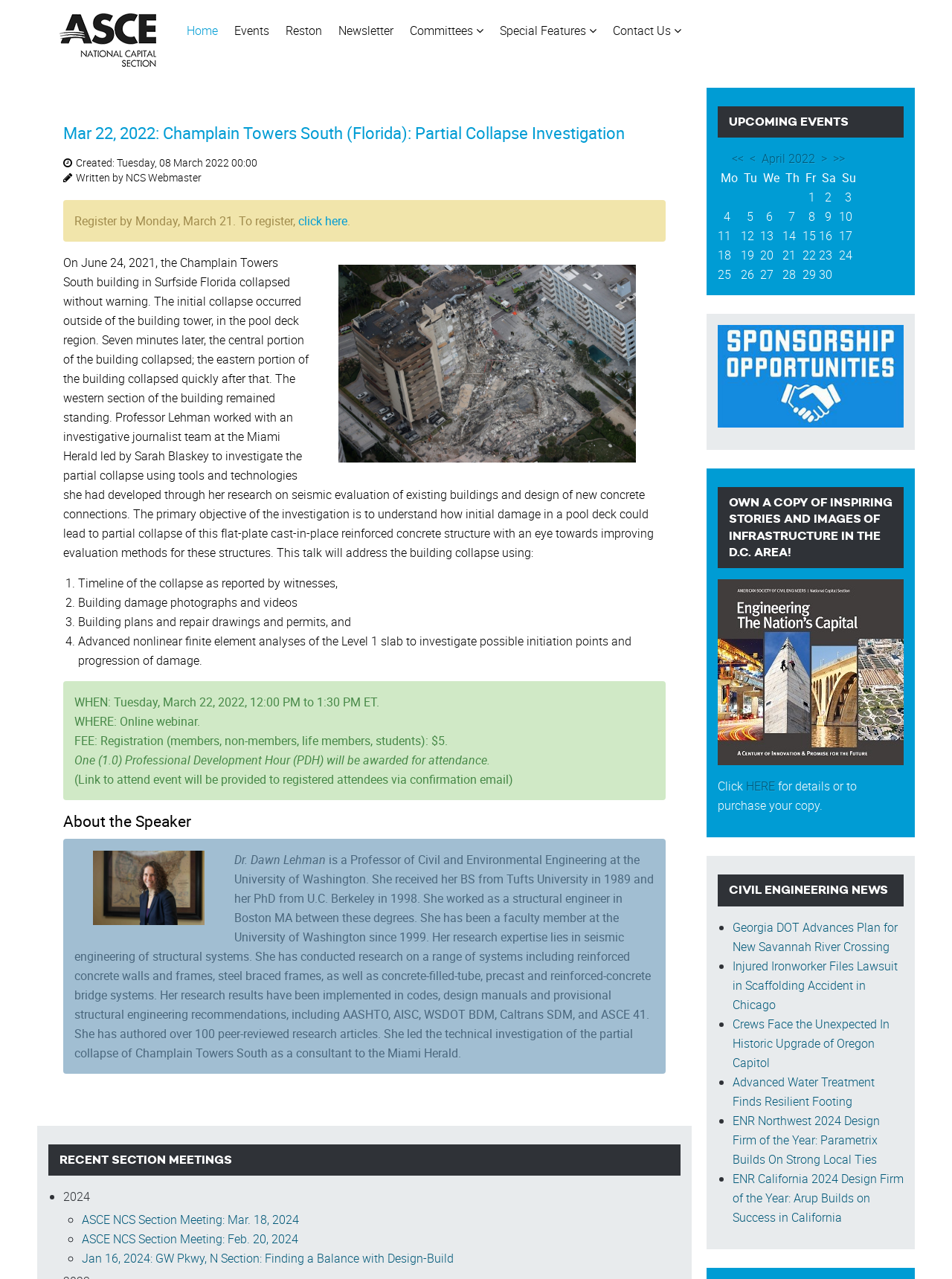What is the format of the event on March 22, 2022?
Using the image as a reference, answer with just one word or a short phrase.

Online webinar